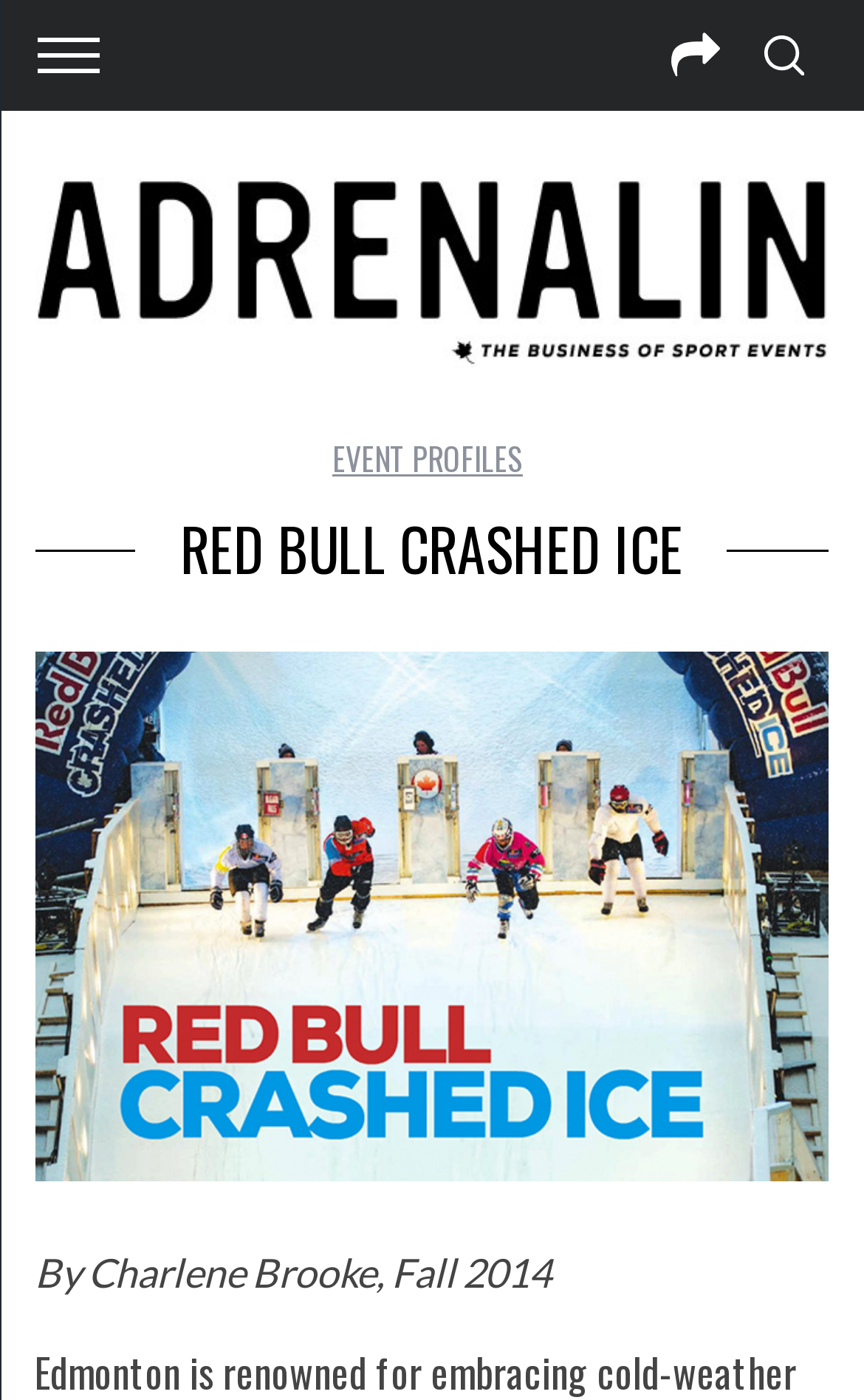Can you give a comprehensive explanation to the question given the content of the image?
What is the section above the search box?

The section above the search box contains a link 'EVENT PROFILES' which suggests that it is a section related to event profiles.